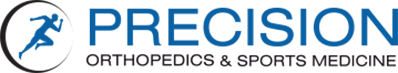Give a succinct answer to this question in a single word or phrase: 
What is the focus of the medical services?

Orthopedics and sports medicine